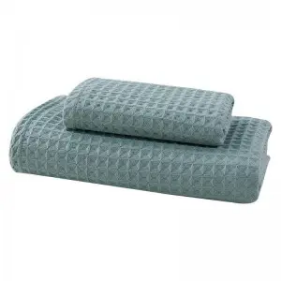What is the material of the towels?
Refer to the image and give a detailed answer to the query.

The caption specifies that the towels are made of 'Organic Waffle 100% Facial Cotton', which implies that the material of the towels is 100% facial cotton.